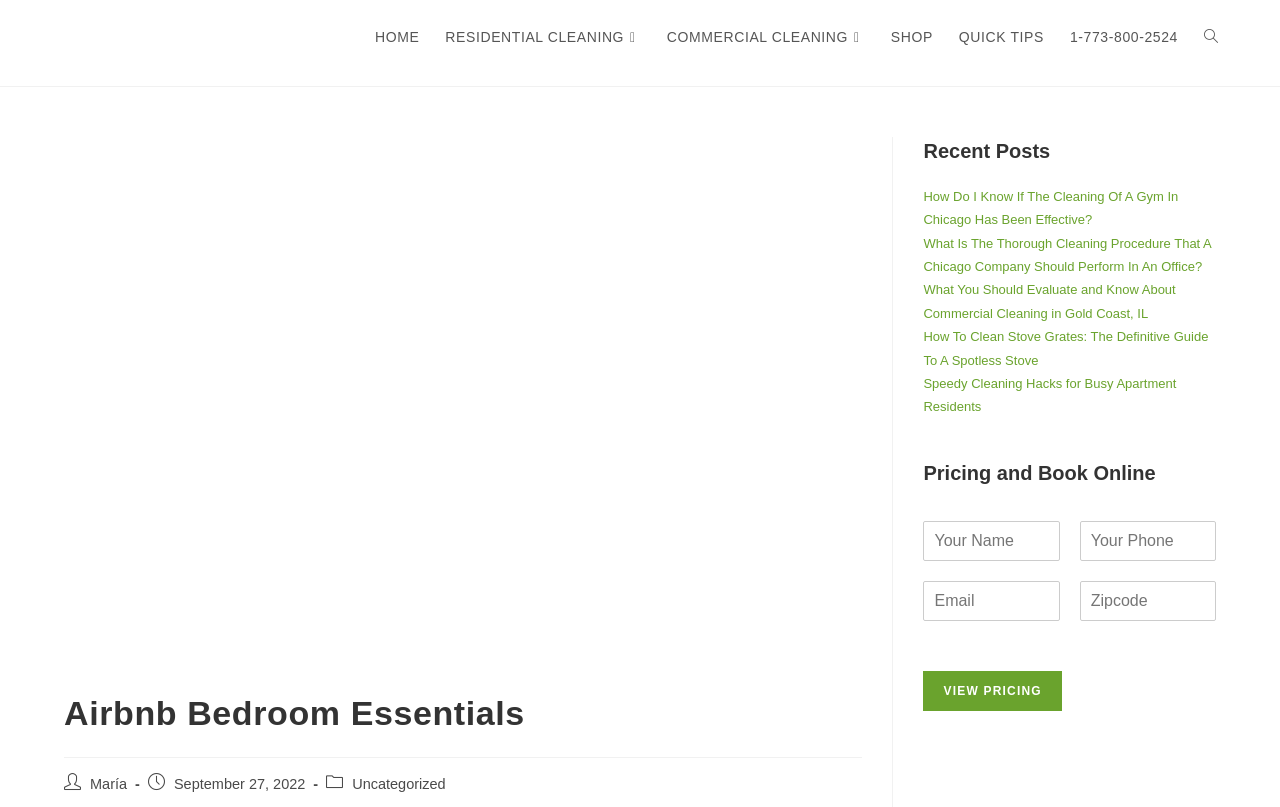Could you determine the bounding box coordinates of the clickable element to complete the instruction: "Search for something using the website search"? Provide the coordinates as four float numbers between 0 and 1, i.e., [left, top, right, bottom].

[0.93, 0.0, 0.962, 0.092]